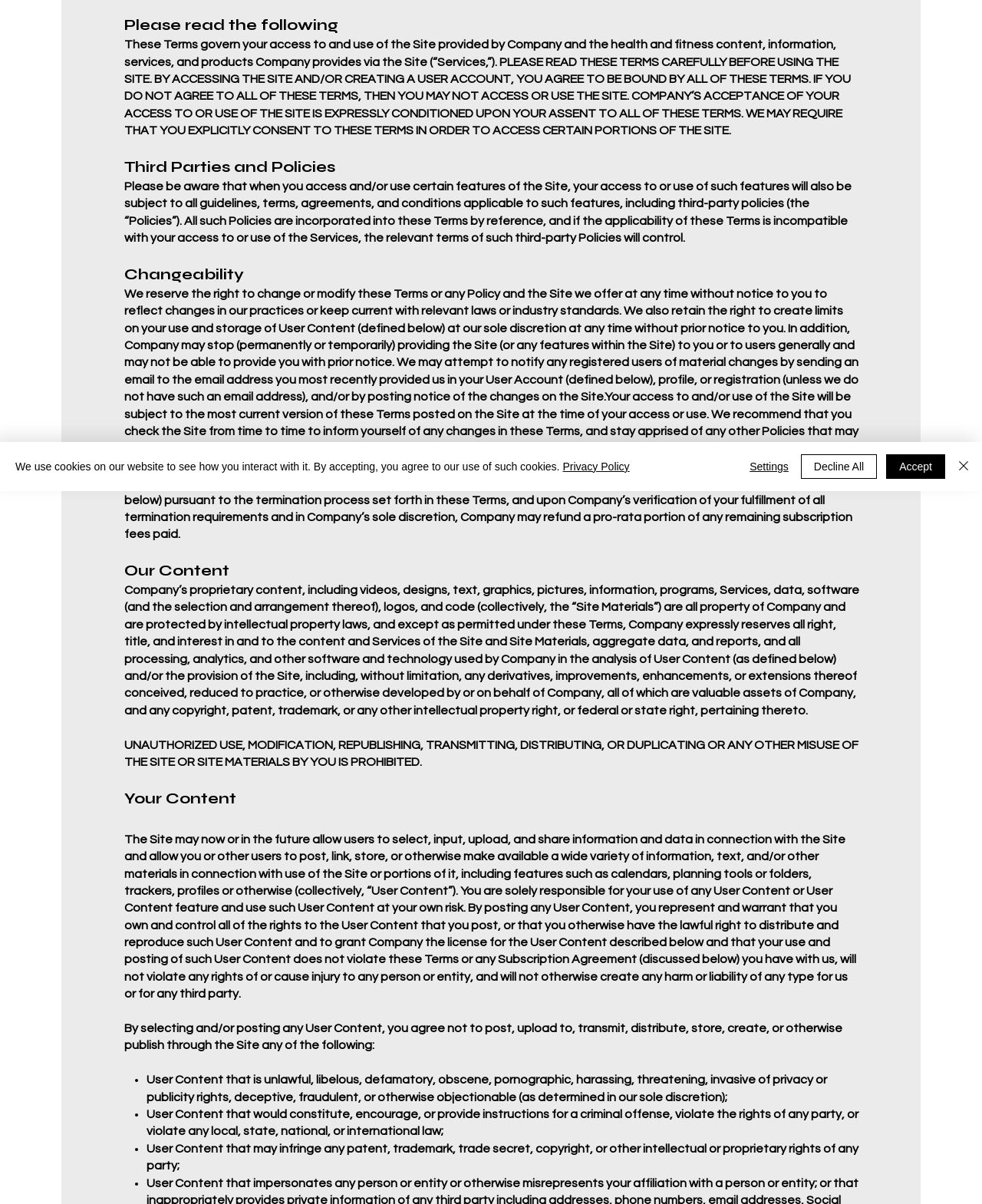Predict the bounding box coordinates of the UI element that matches this description: "Decline All". The coordinates should be in the format [left, top, right, bottom] with each value between 0 and 1.

[0.815, 0.377, 0.893, 0.398]